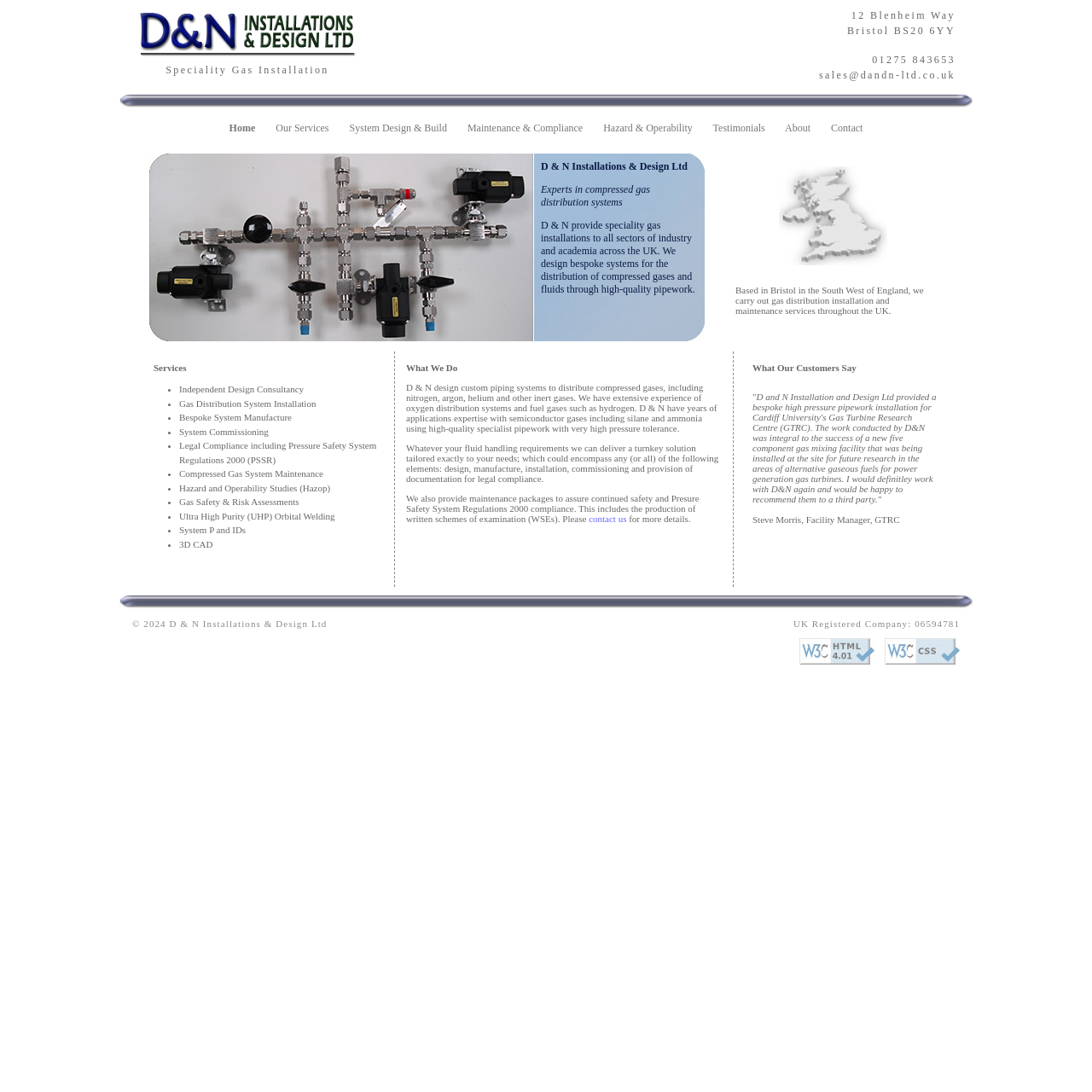Generate the text content of the main heading of the webpage.

Speciality Gas Installation